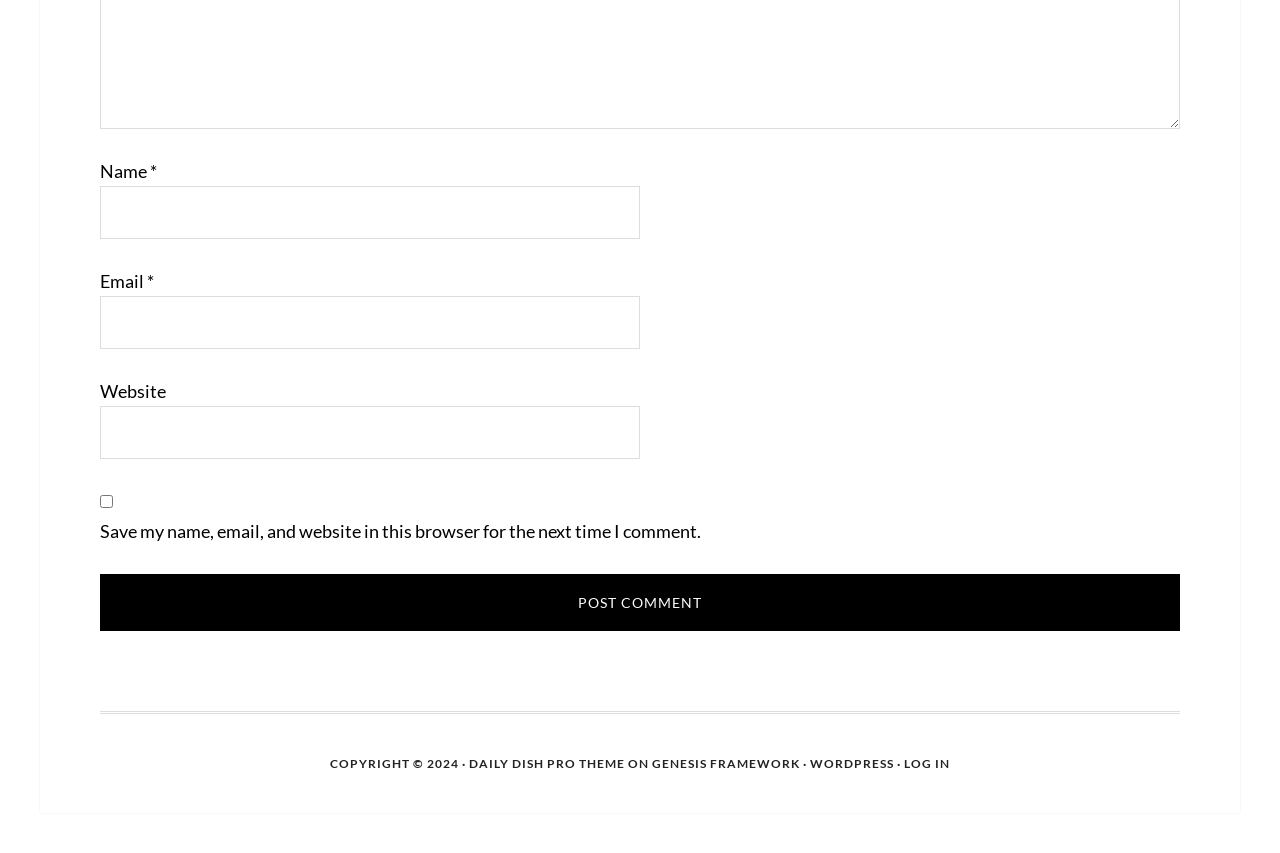Look at the image and give a detailed response to the following question: What is the copyright year mentioned at the bottom?

The copyright information is placed at the bottom of the page, and it mentions the year 2024, which is likely the year the website was created or last updated.